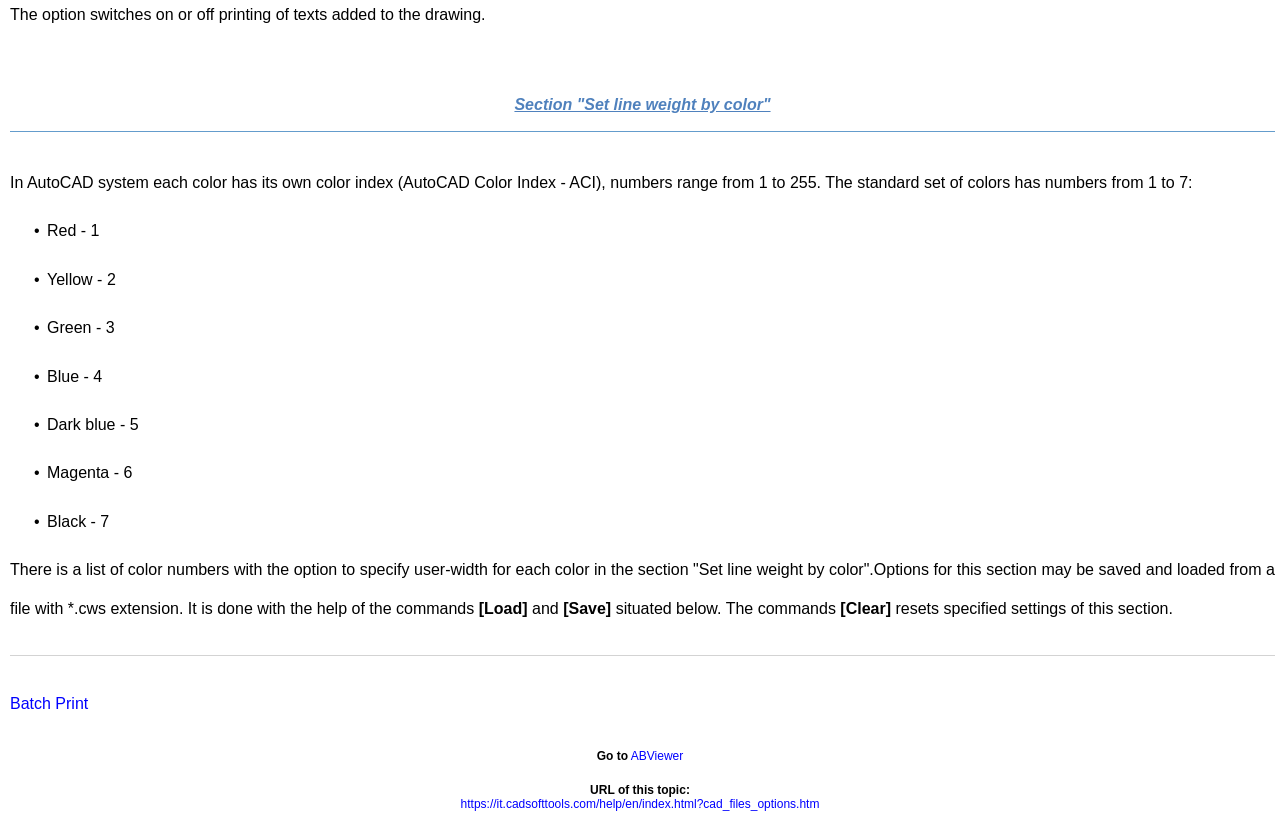Find the bounding box coordinates for the UI element that matches this description: "HALL OF FAME".

None